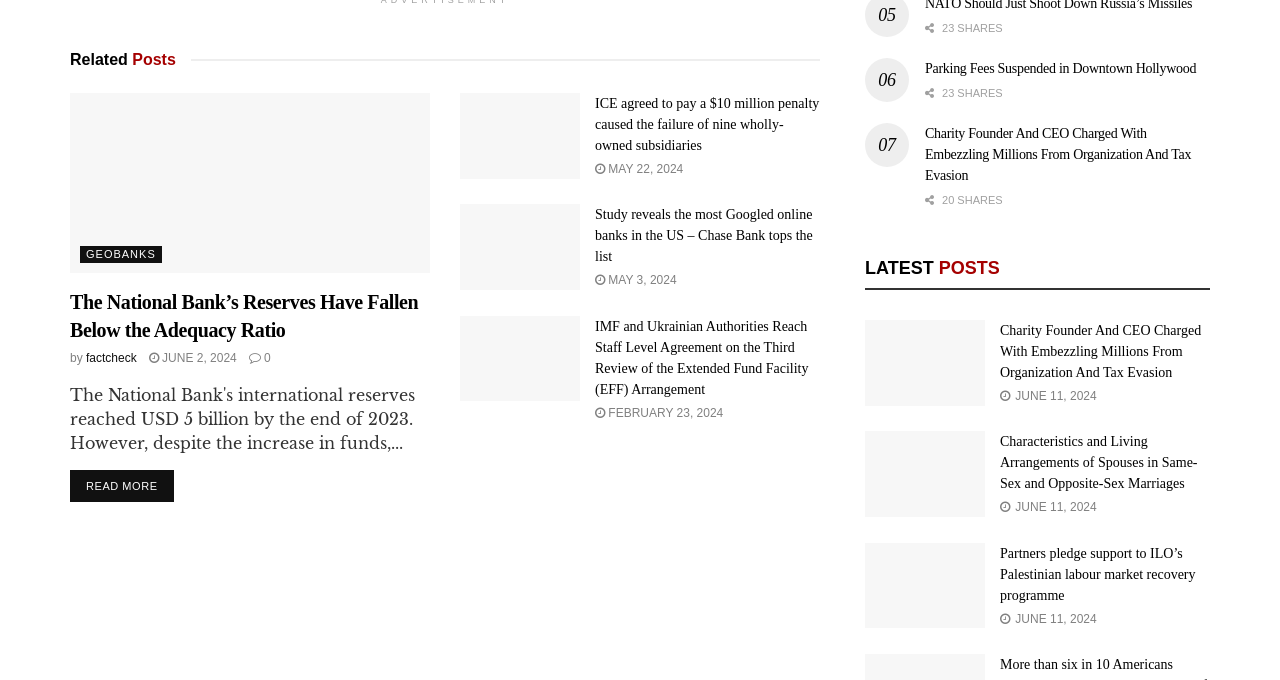Please give a one-word or short phrase response to the following question: 
How many articles are listed under 'Related Posts'?

3